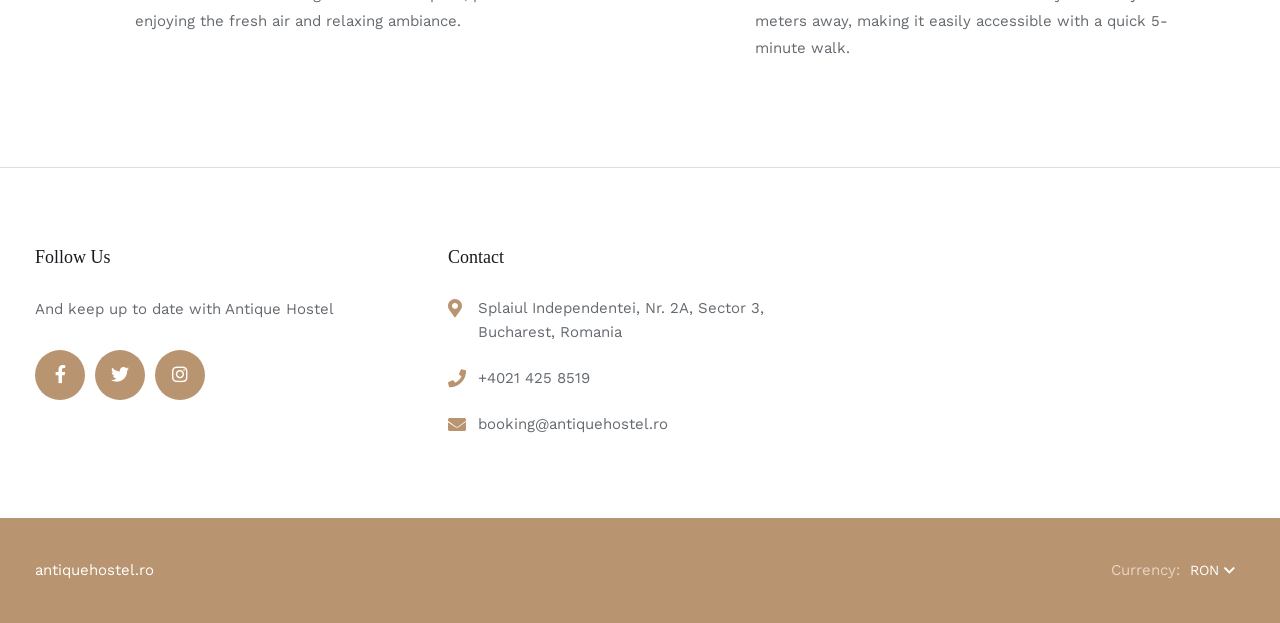Specify the bounding box coordinates (top-left x, top-left y, bottom-right x, bottom-right y) of the UI element in the screenshot that matches this description: Chinese Version

None